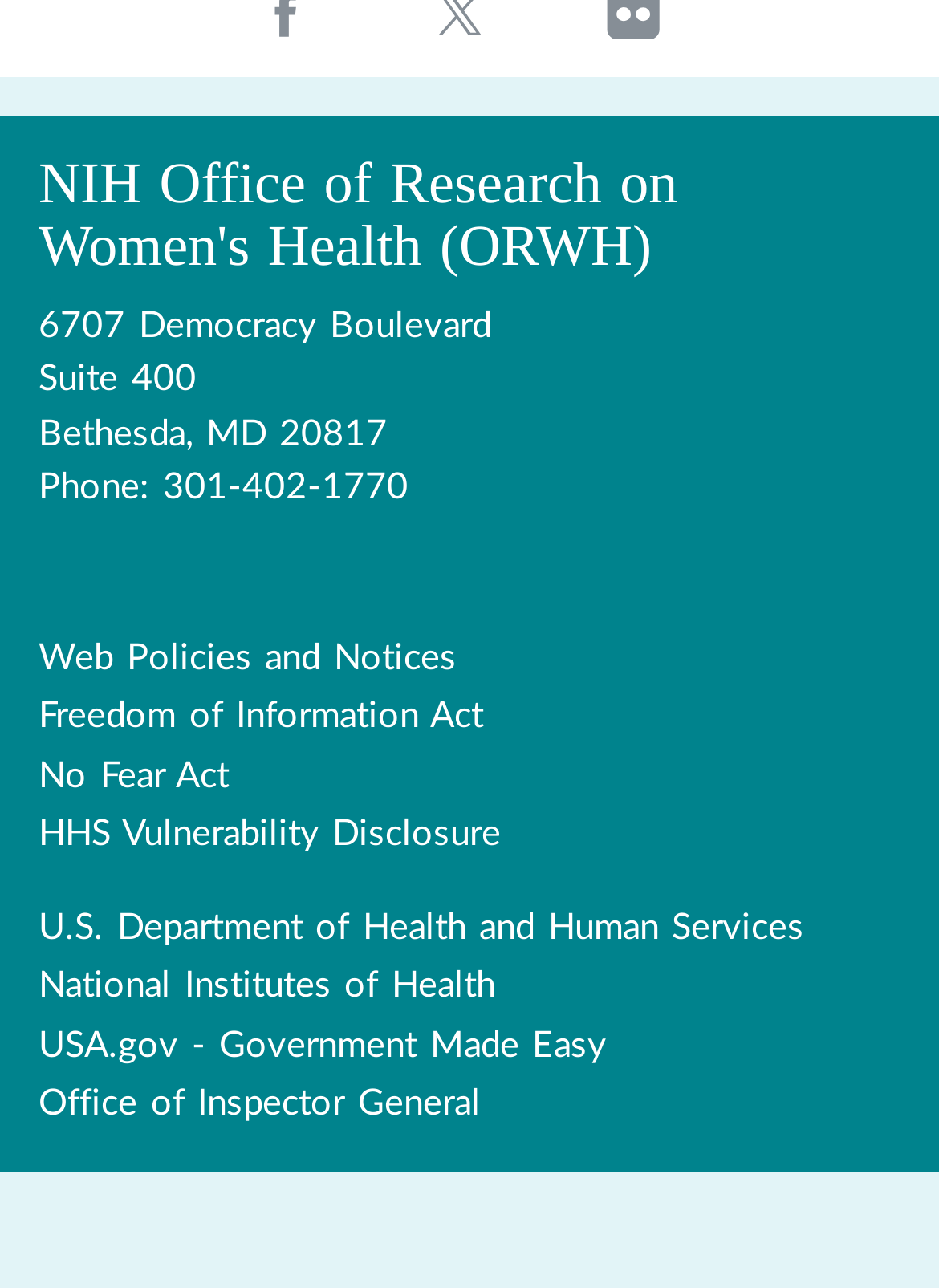Please specify the bounding box coordinates of the clickable region to carry out the following instruction: "click diagnostic". The coordinates should be four float numbers between 0 and 1, in the format [left, top, right, bottom].

None